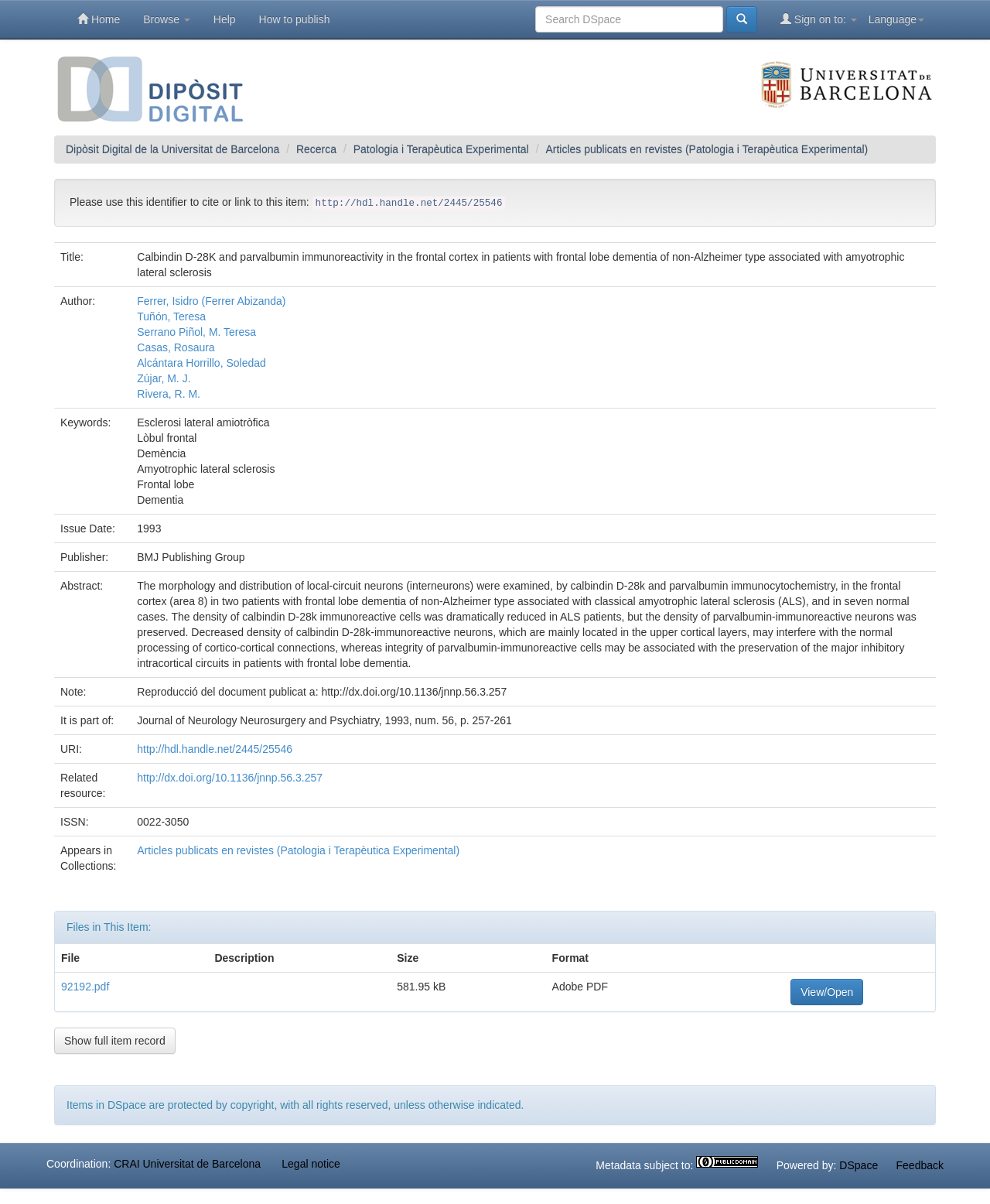Determine the bounding box coordinates for the clickable element required to fulfill the instruction: "Search for anime conventions". Provide the coordinates as four float numbers between 0 and 1, i.e., [left, top, right, bottom].

None